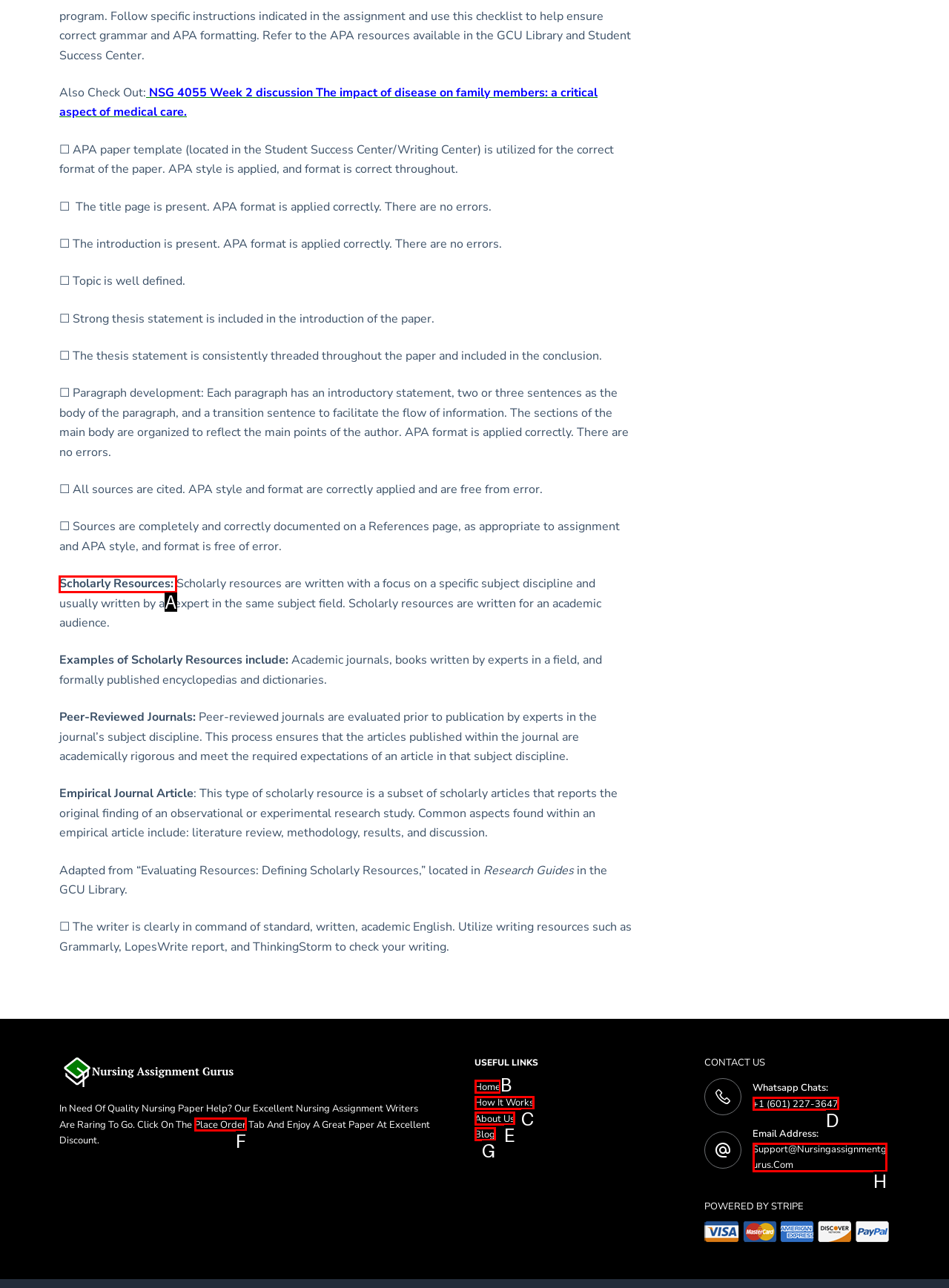Find the option you need to click to complete the following instruction: Check out the 'Scholarly Resources'
Answer with the corresponding letter from the choices given directly.

A